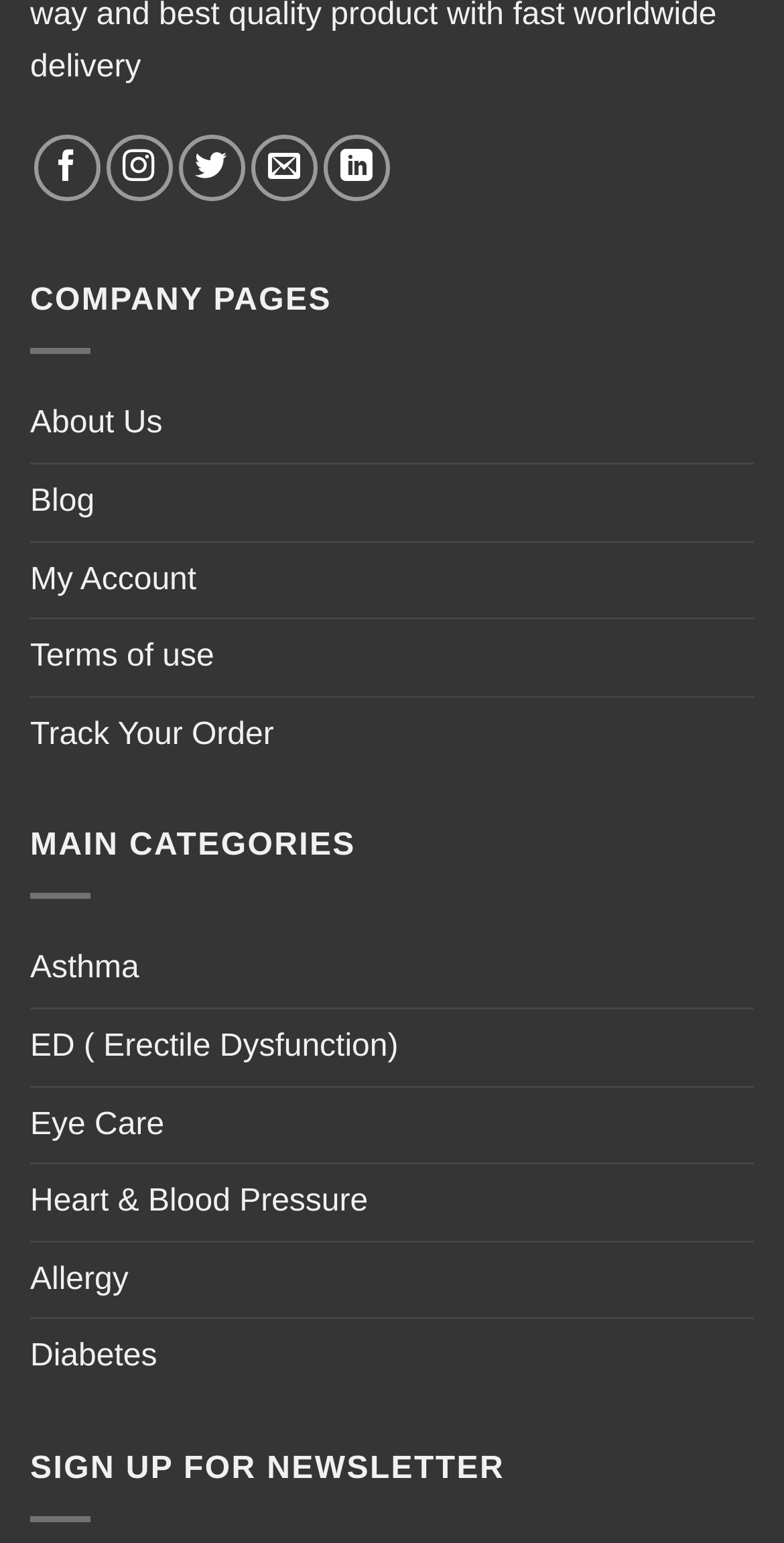Can you determine the bounding box coordinates of the area that needs to be clicked to fulfill the following instruction: "Learn about Asthma"?

[0.038, 0.604, 0.178, 0.653]